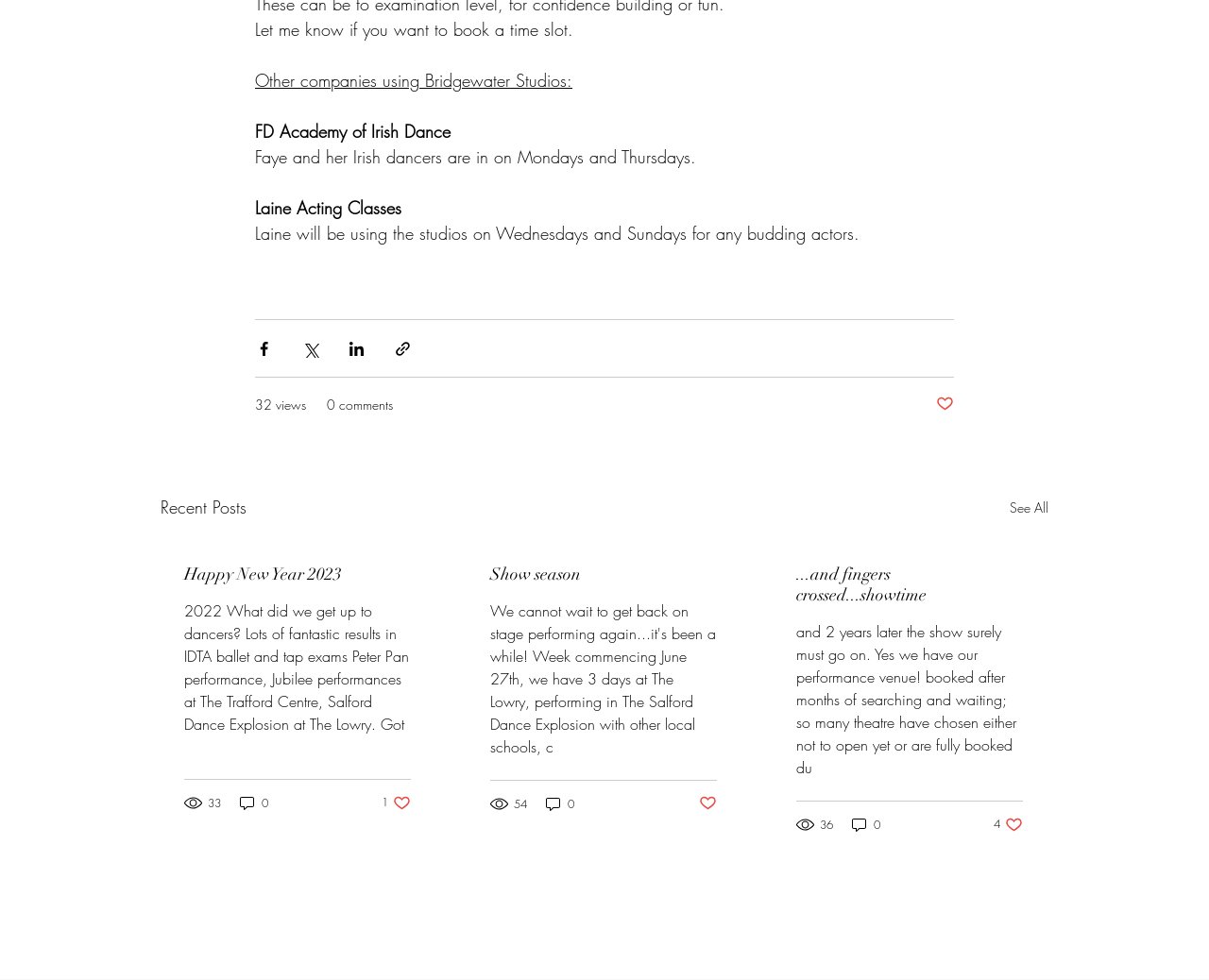What is the day when Faye and her Irish dancers use the studios?
Please analyze the image and answer the question with as much detail as possible.

The webpage mentions 'Faye and her Irish dancers are in on Mondays and Thursdays', indicating the days when they use the studios.